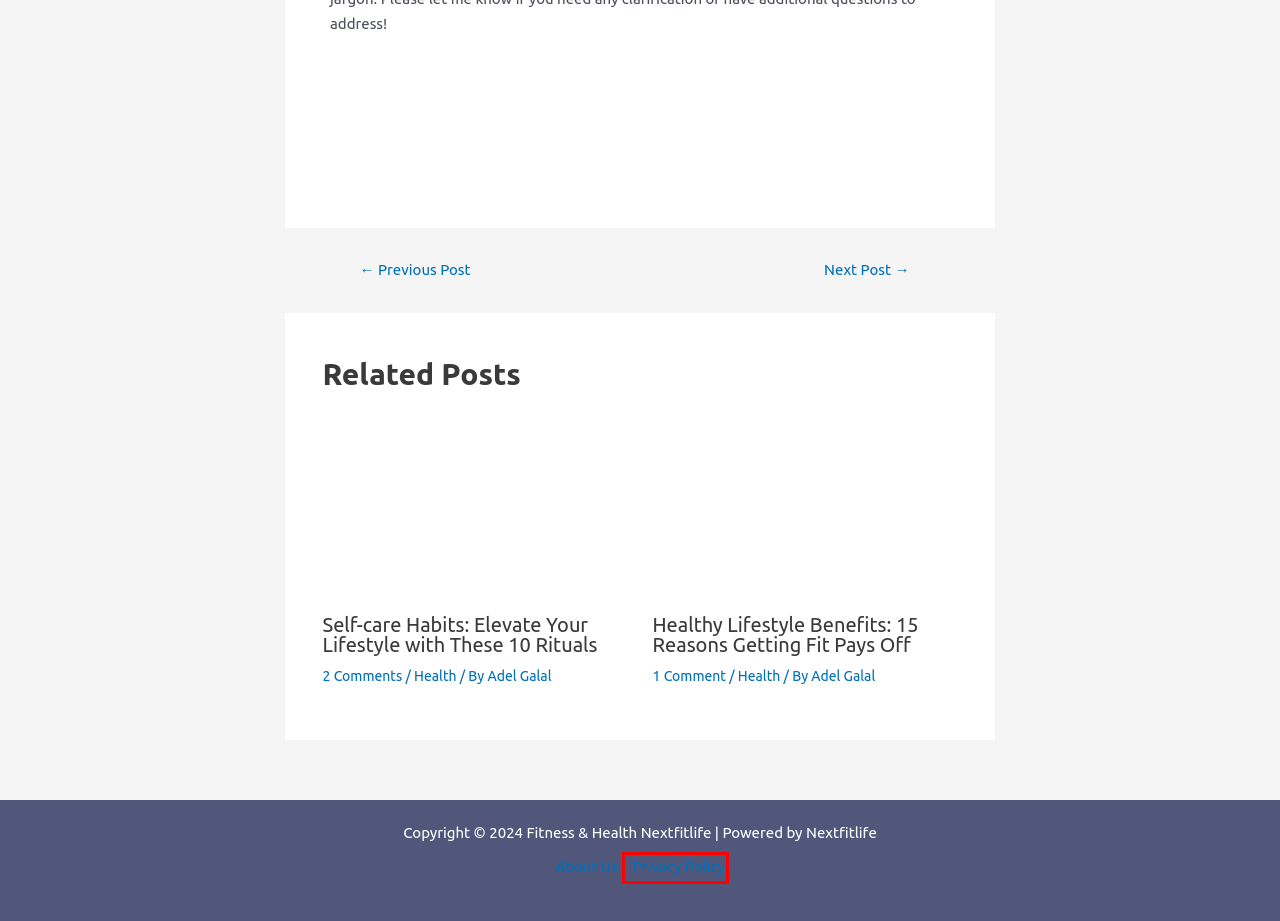Review the screenshot of a webpage that includes a red bounding box. Choose the most suitable webpage description that matches the new webpage after clicking the element within the red bounding box. Here are the candidates:
A. Foods To Eat For A Healthy Pregnancy: Uncover The Optimal Choices For You And Your Baby.
B. Self-care Habits: Elevate Your Lifestyle With These 10 Rituals
C. Privacy Policy - Fitness & Health Nextfitlife
D. How To Stop Feeling Dizzy
E. Health - Fitness & Health Nextfitlife
F. About Us - Fitness & Health Nextfitlife
G. Healthy Lifestyle Benefits: 15 Reasons Getting Fit Pays Off
H. Cold Sore On Nose: From Causes To Prevention

C